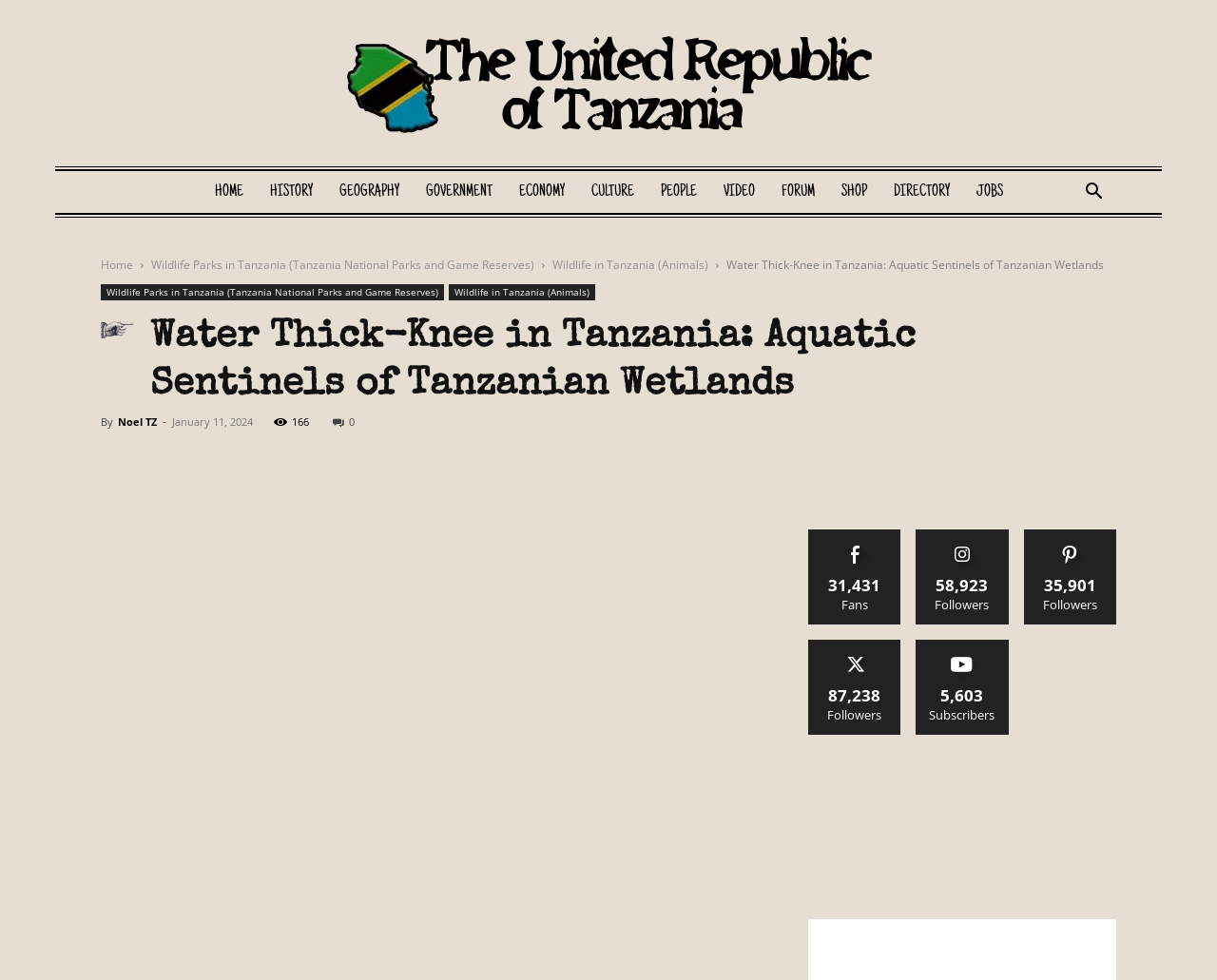What is the name of the bird species?
Look at the image and construct a detailed response to the question.

The name of the bird species can be found in the title of the webpage, which is 'Water Thick-Knee in Tanzania: Aquatic Sentinels of Tanzanian Wetlands'.